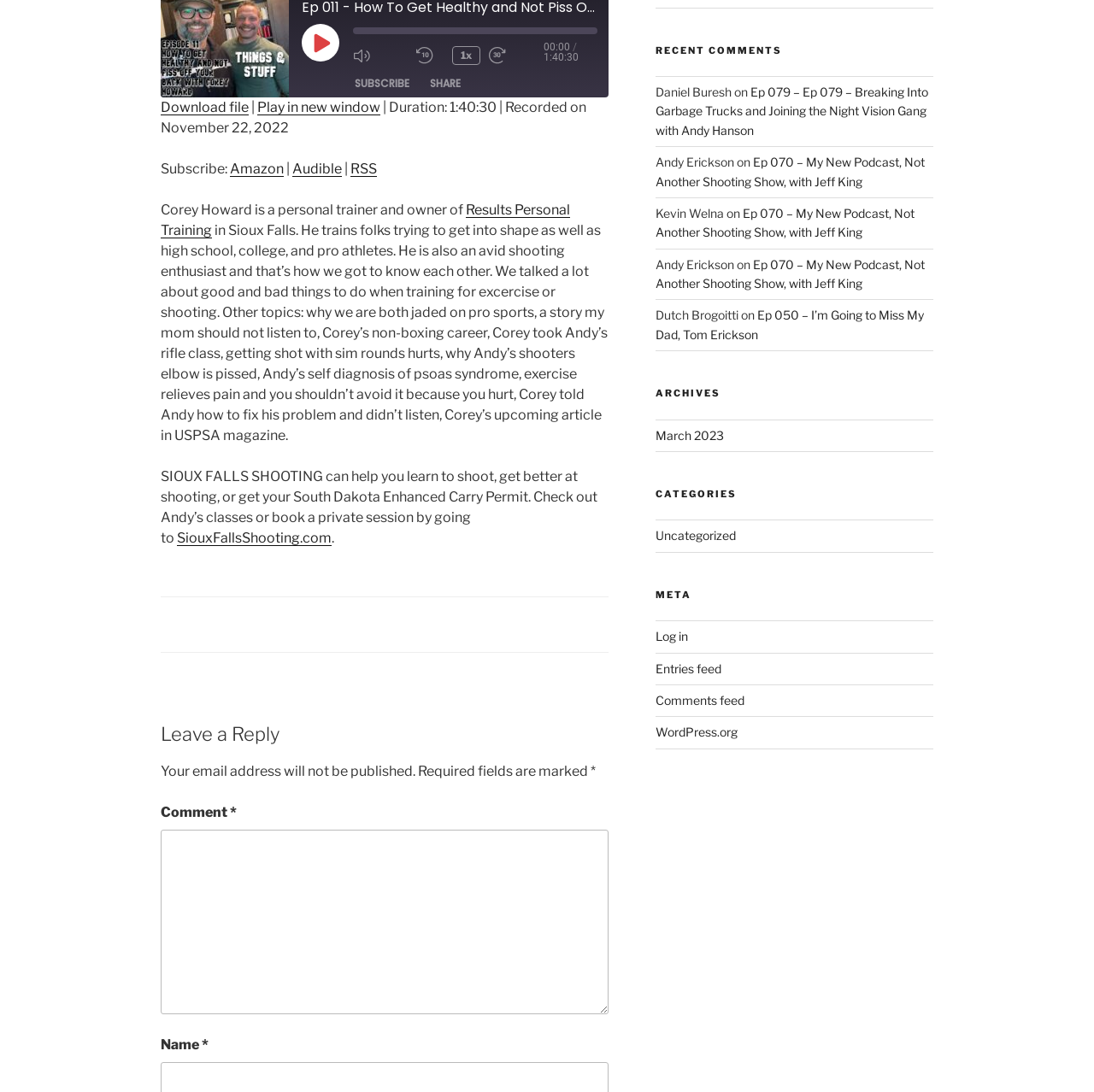Locate the bounding box coordinates of the element to click to perform the following action: 'Leave a reply'. The coordinates should be given as four float values between 0 and 1, in the form of [left, top, right, bottom].

[0.147, 0.66, 0.556, 0.684]